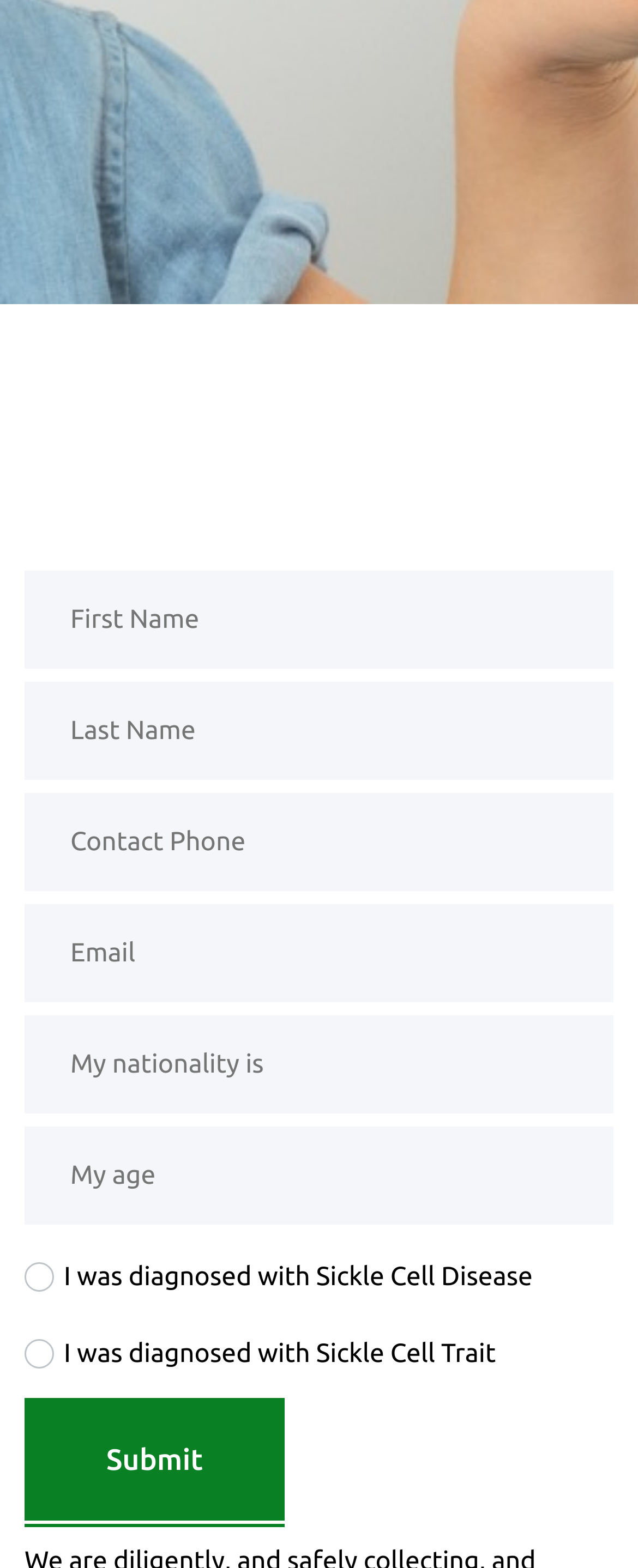Provide a single word or phrase to answer the given question: 
What is the function of the 'Submit' button?

To submit the form